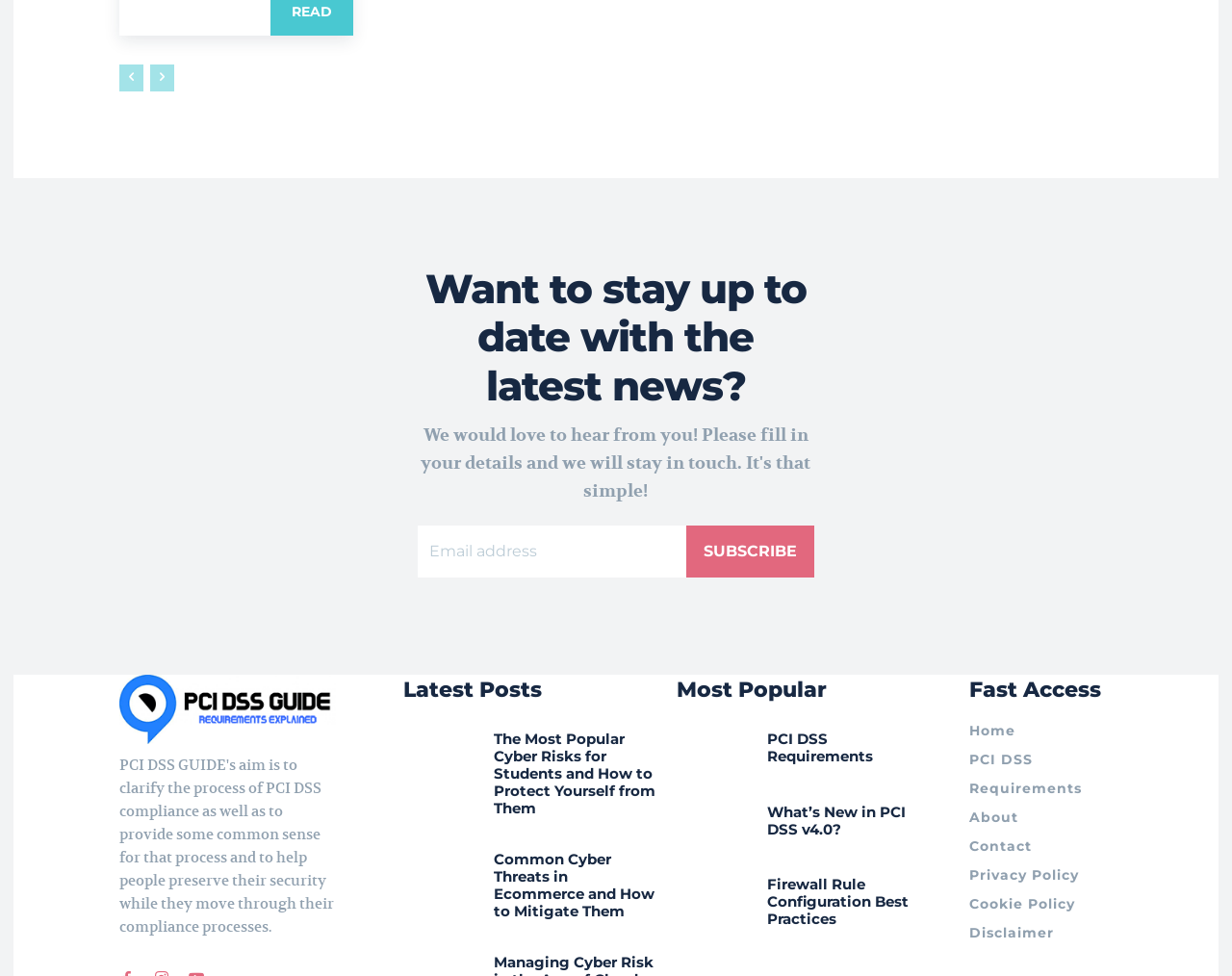Determine the bounding box coordinates for the UI element matching this description: "aria-label="email" name="EMAIL" placeholder="Email address"".

[0.339, 0.57, 0.557, 0.623]